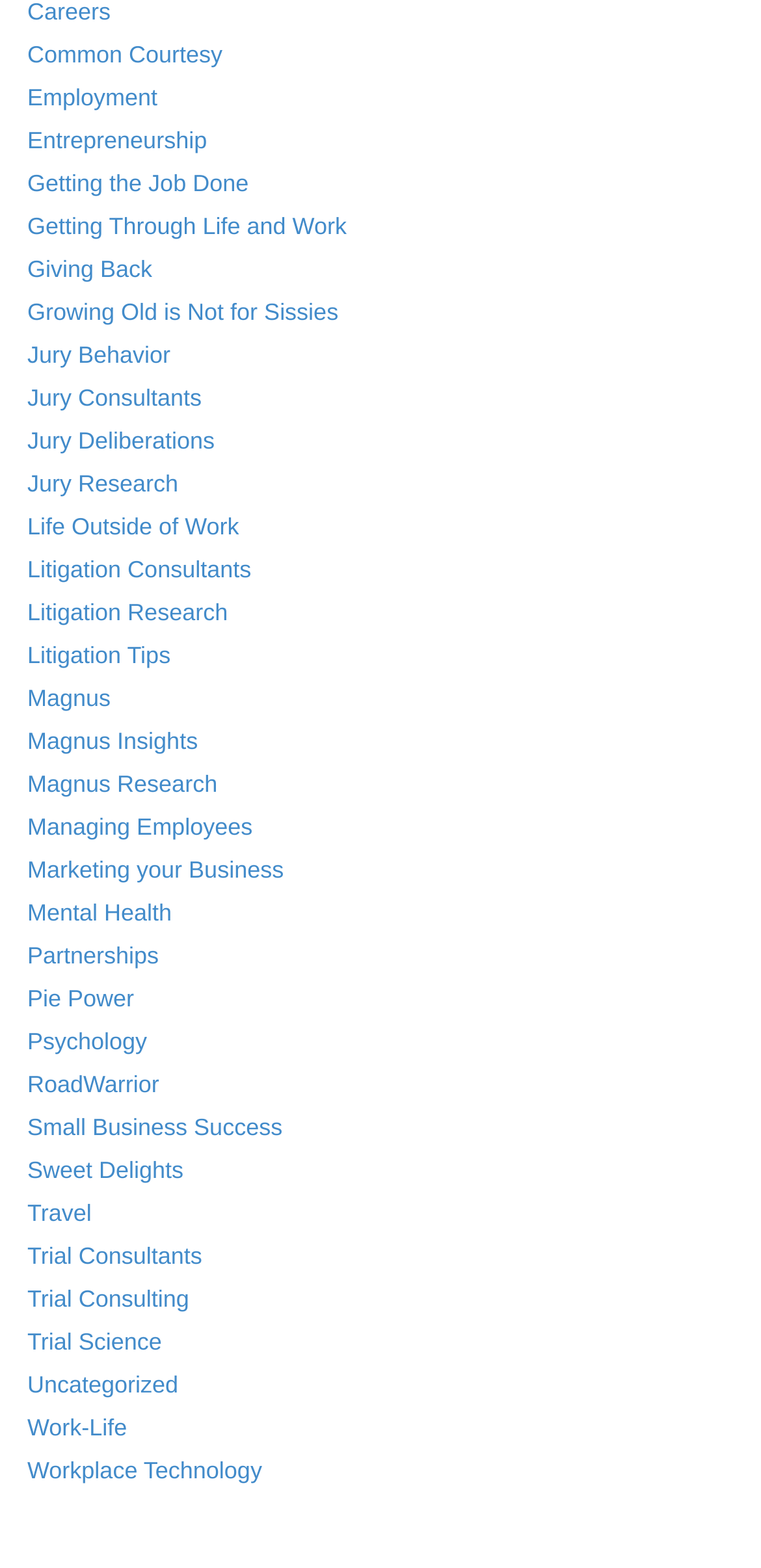Please identify the bounding box coordinates of the element's region that I should click in order to complete the following instruction: "Learn about 'Magnus Insights'". The bounding box coordinates consist of four float numbers between 0 and 1, i.e., [left, top, right, bottom].

[0.036, 0.464, 0.26, 0.481]